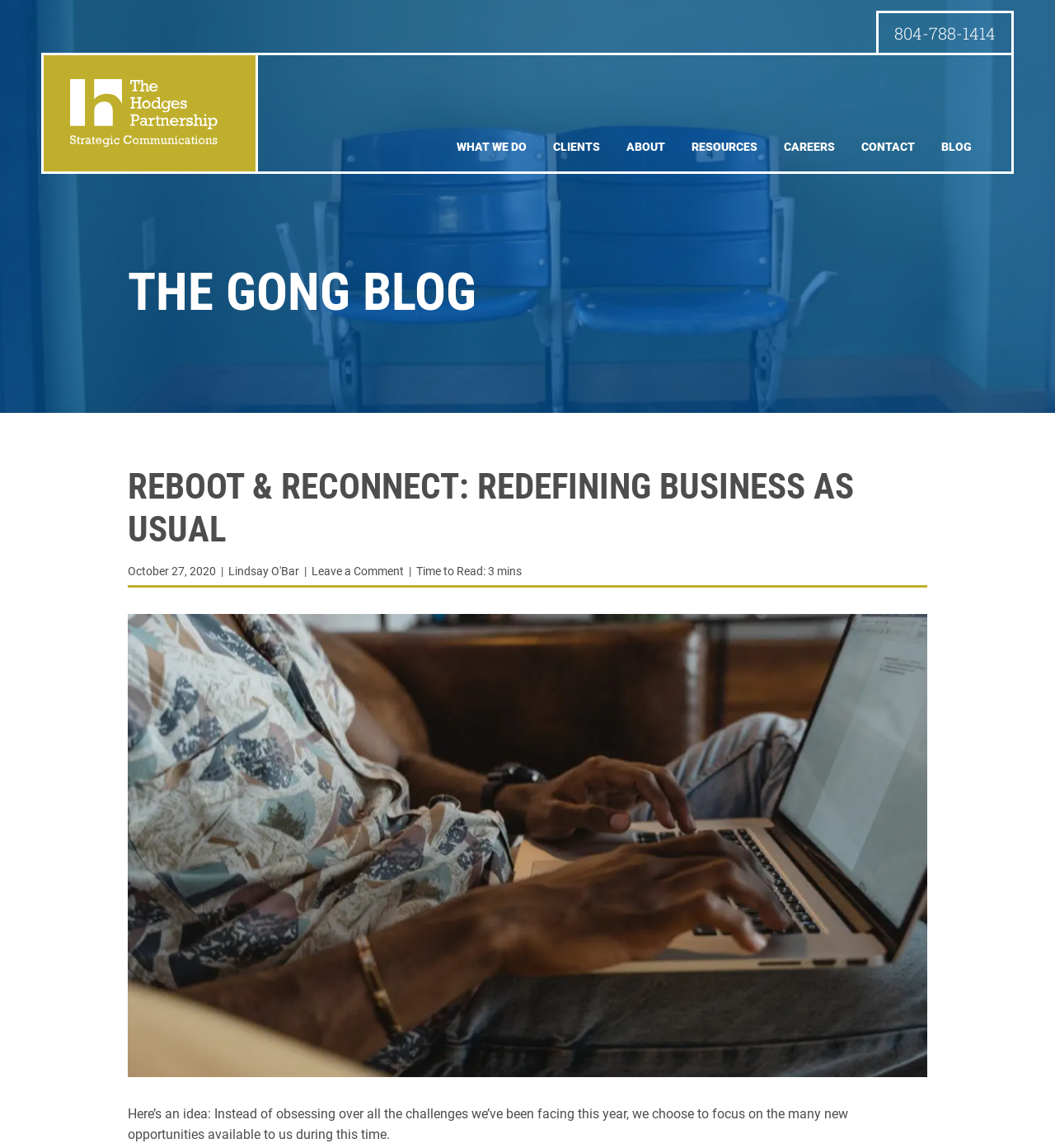Respond with a single word or short phrase to the following question: 
How many minutes does it take to read the blog post?

3